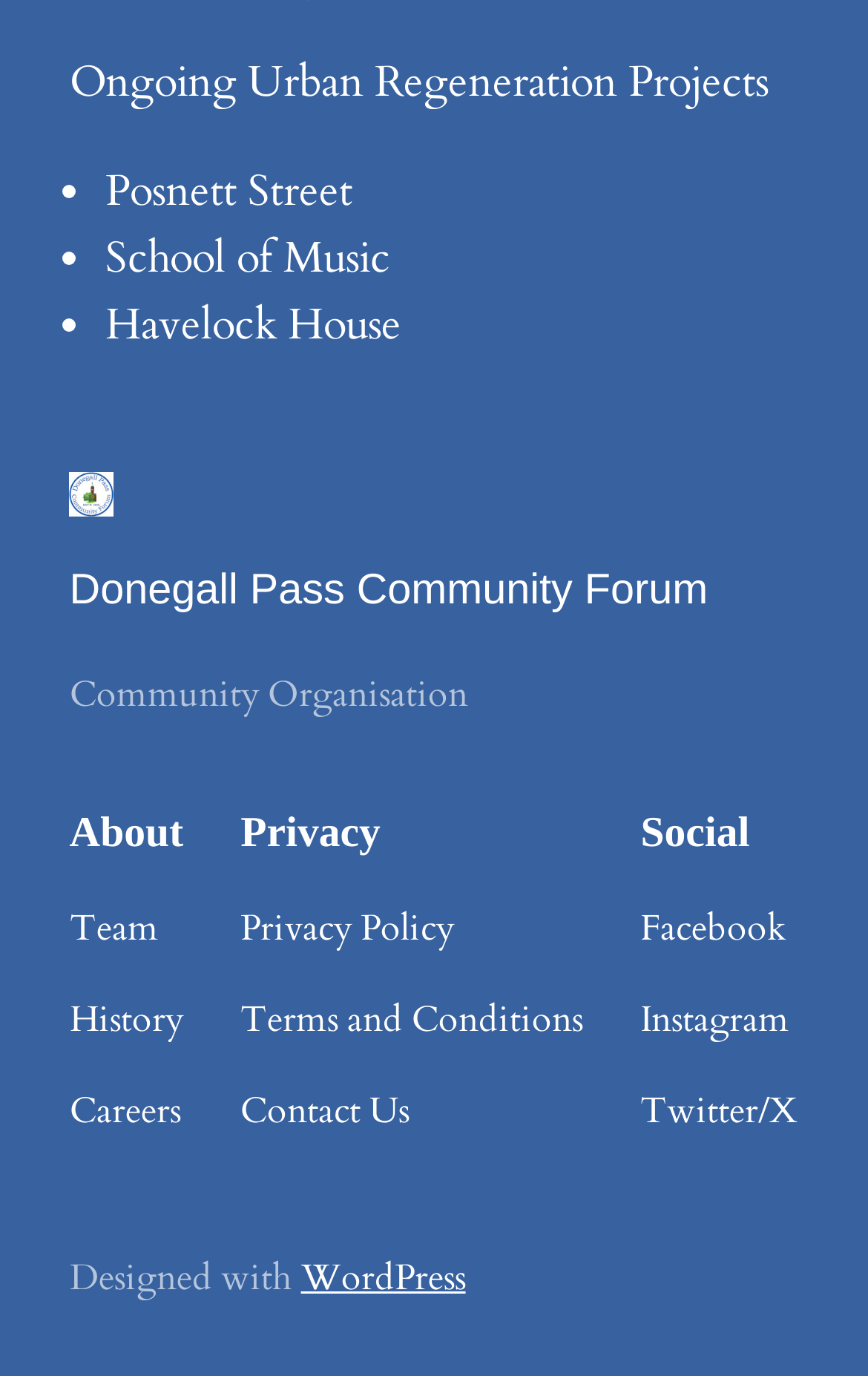What platform was the website designed with?
Refer to the image and provide a detailed answer to the question.

The text 'Designed with' is followed by a link to 'WordPress', which indicates that the website was designed using WordPress.